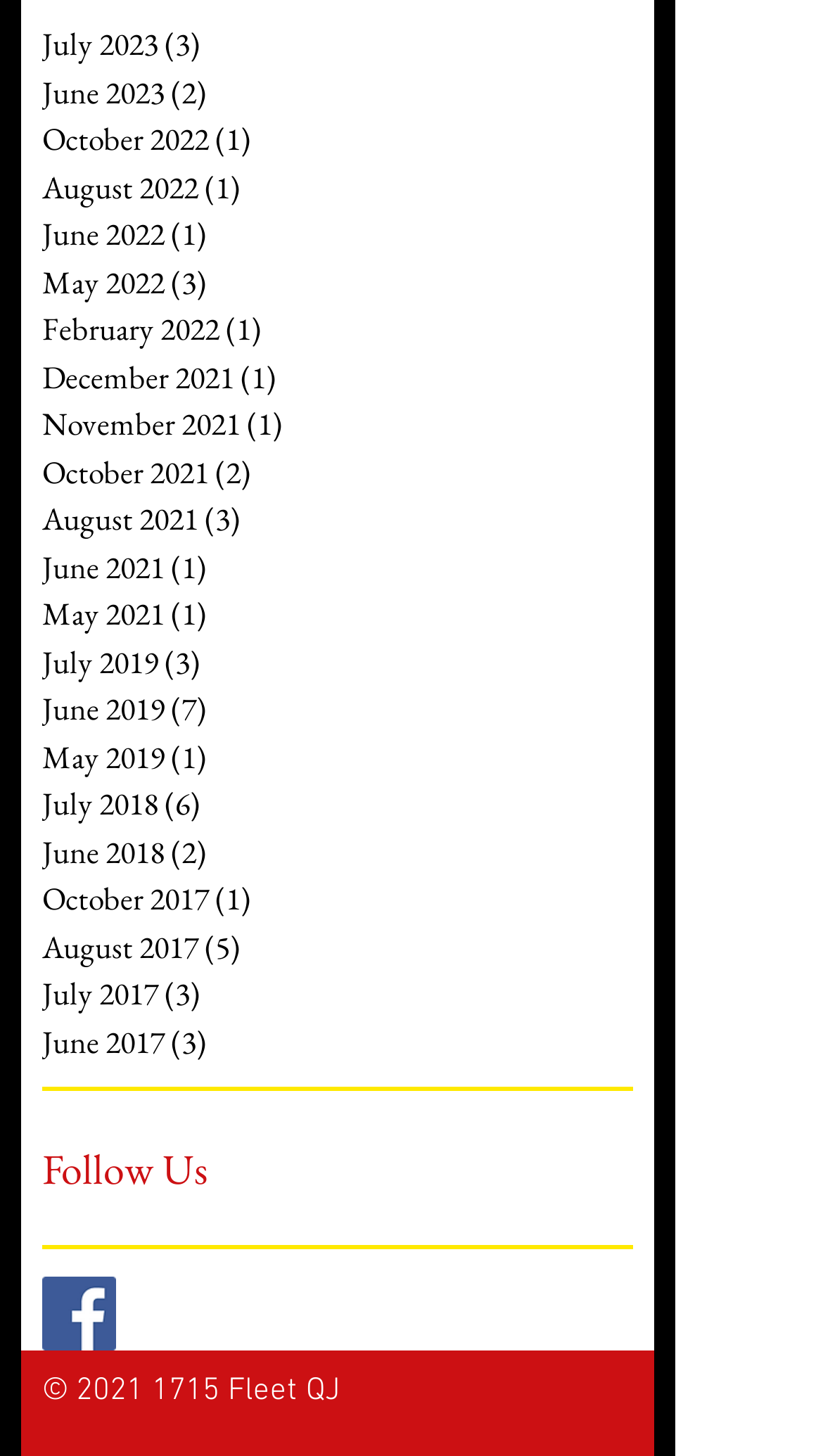Use one word or a short phrase to answer the question provided: 
How many posts are there in June 2019?

7 posts